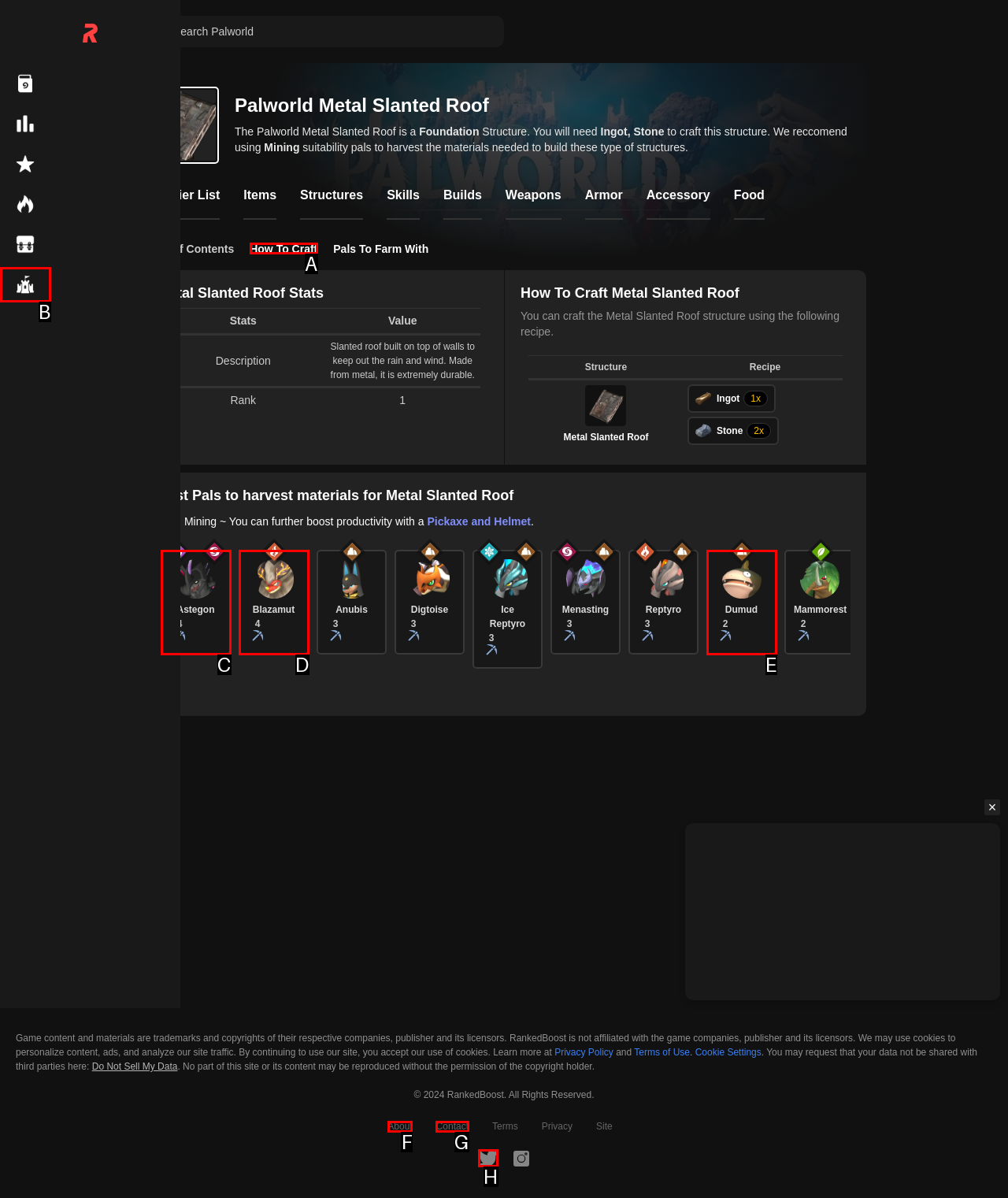Based on the choices marked in the screenshot, which letter represents the correct UI element to perform the task: Click on the 'How To Craft' link?

A